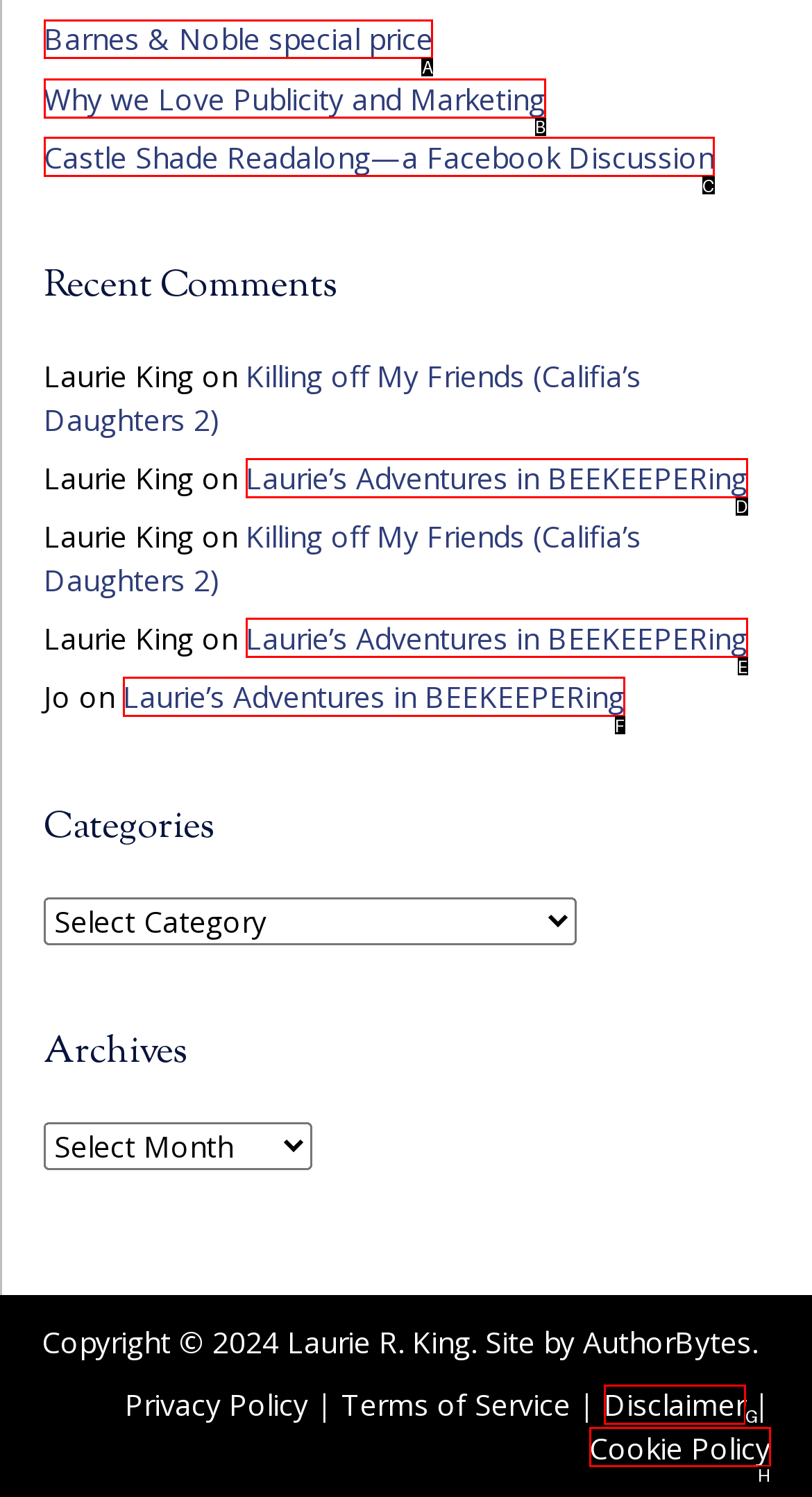Determine the letter of the UI element I should click on to complete the task: Click on 'Barnes & Noble special price' from the provided choices in the screenshot.

A